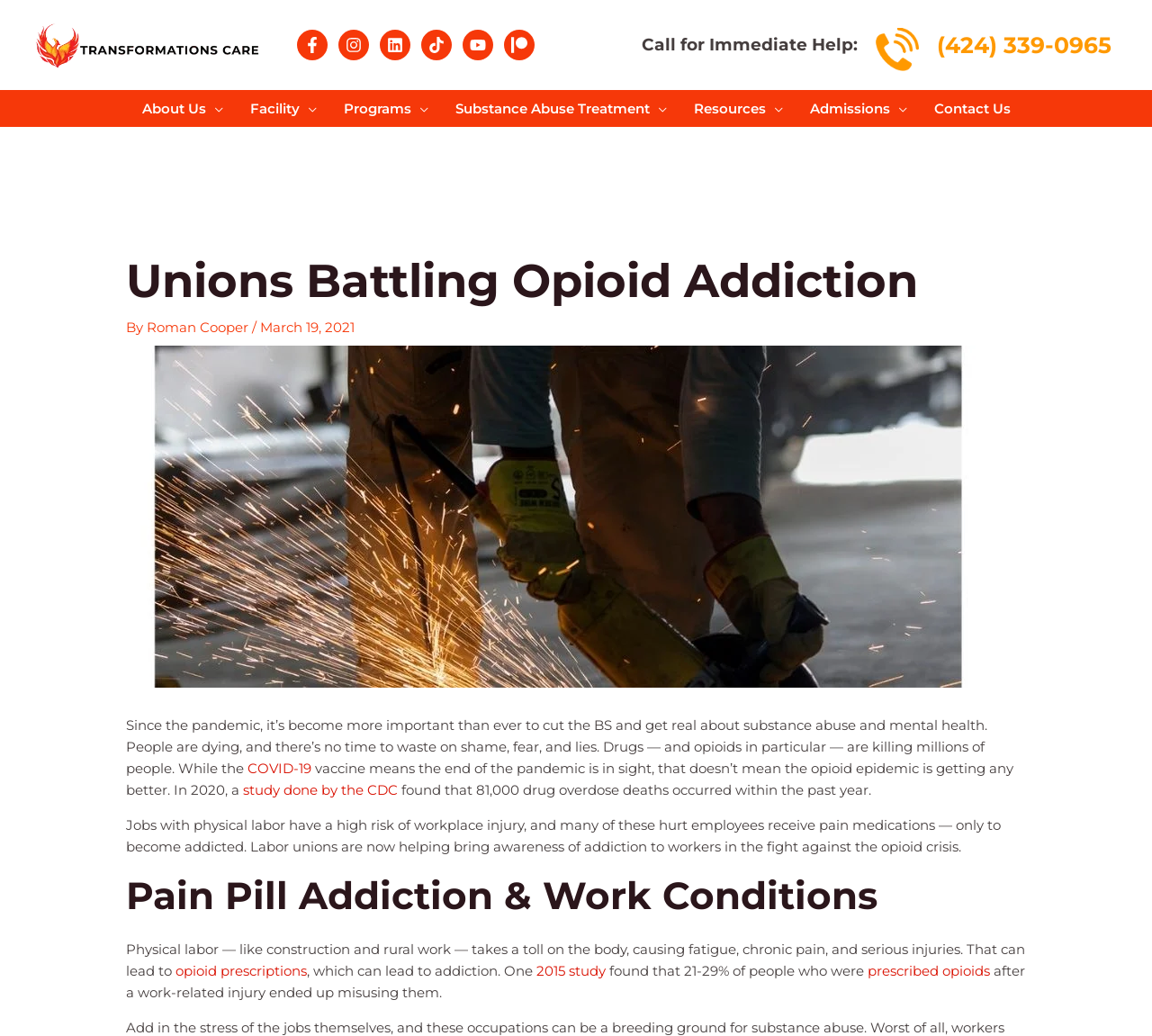Please specify the bounding box coordinates of the clickable section necessary to execute the following command: "Search for something".

None